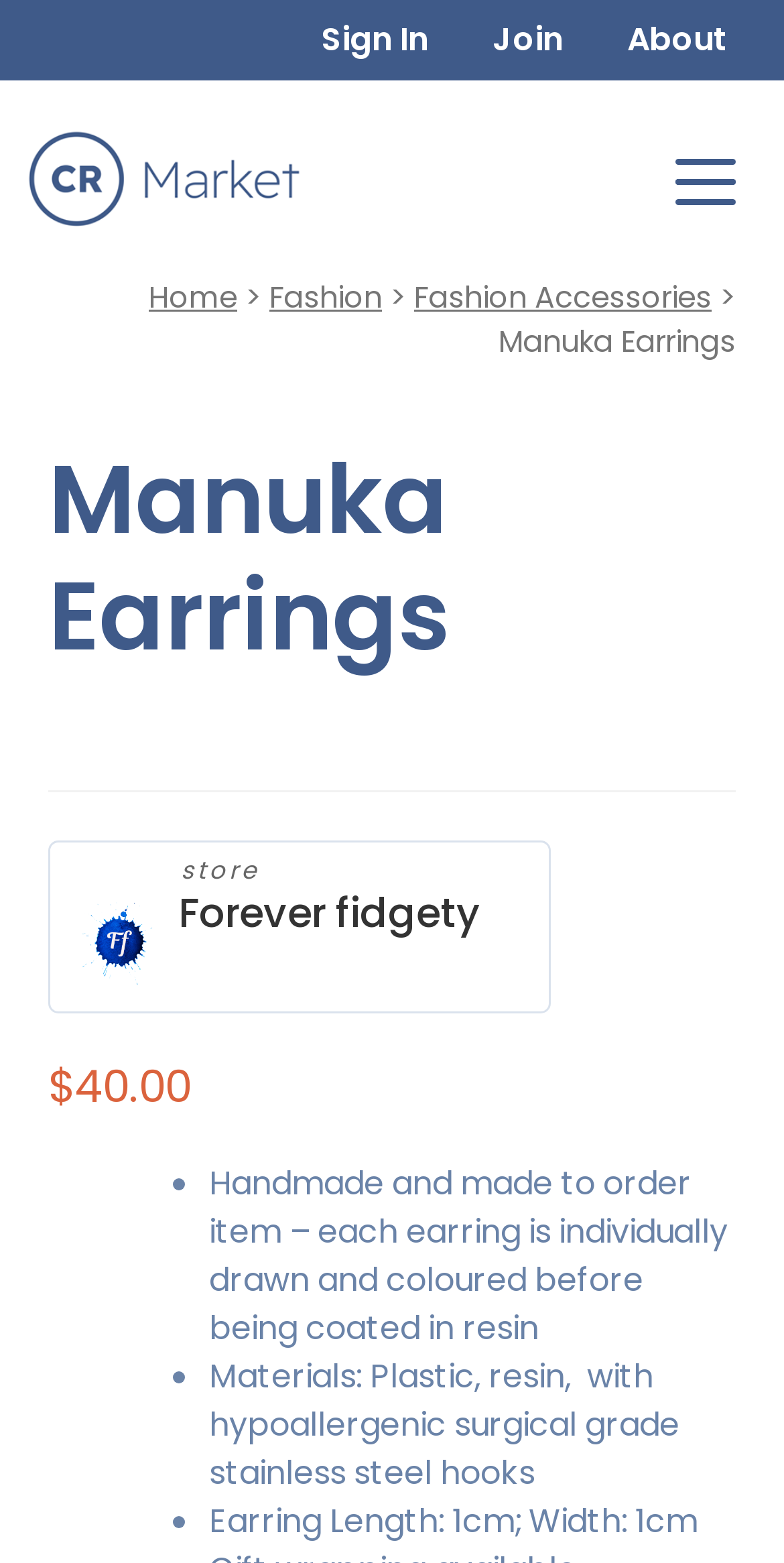Find the bounding box coordinates of the element you need to click on to perform this action: 'Sign in to the account'. The coordinates should be represented by four float values between 0 and 1, in the format [left, top, right, bottom].

[0.369, 0.0, 0.587, 0.051]